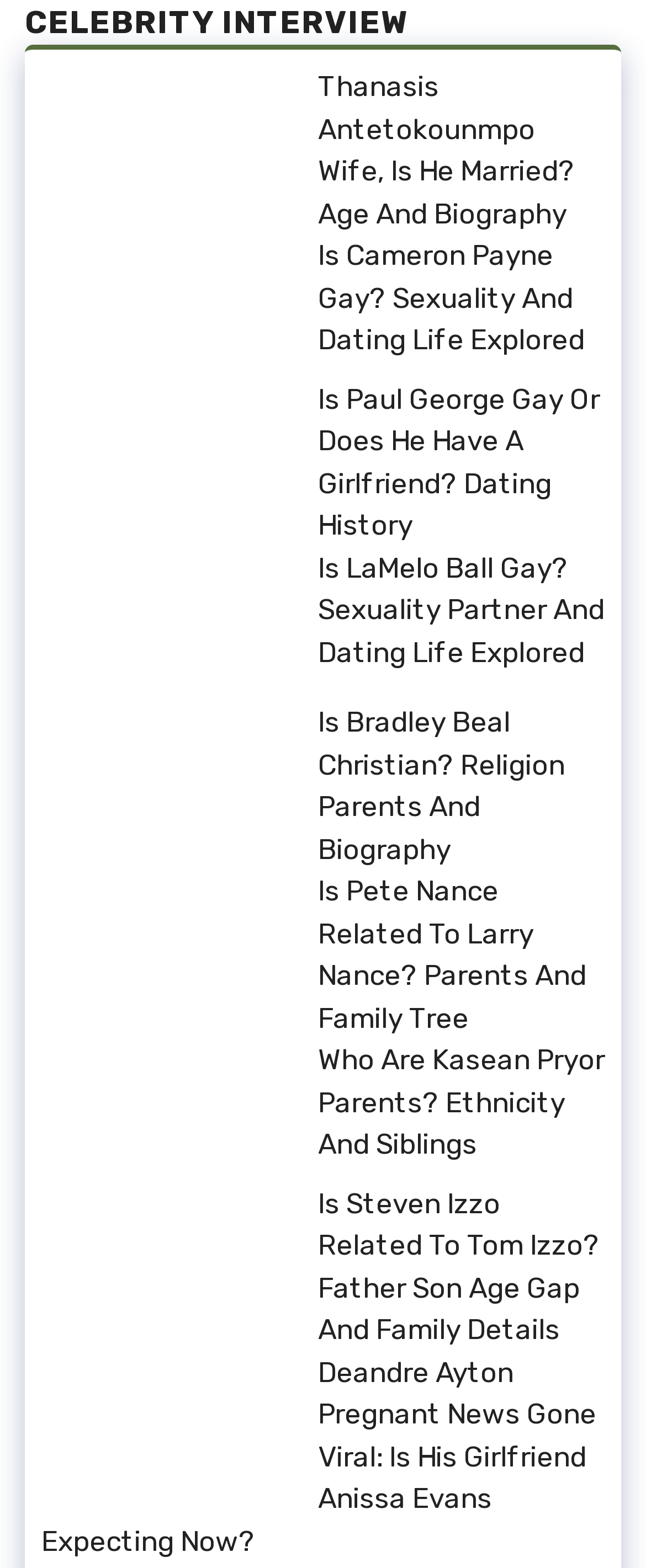Please provide a brief answer to the question using only one word or phrase: 
What is the topic of the first article?

Thanasis Antetokounmpo